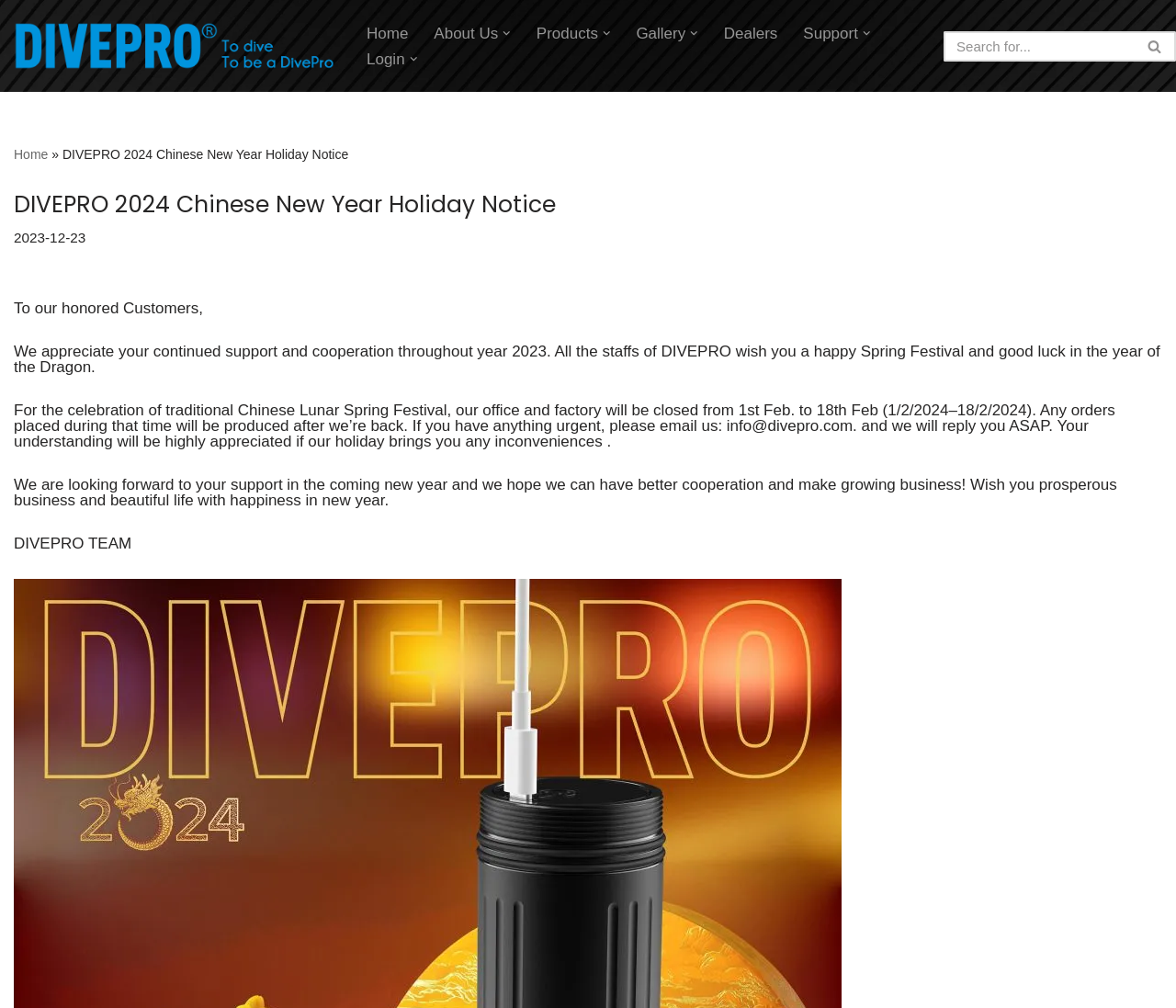Predict the bounding box coordinates of the UI element that matches this description: "Skip to content". The coordinates should be in the format [left, top, right, bottom] with each value between 0 and 1.

[0.0, 0.029, 0.023, 0.047]